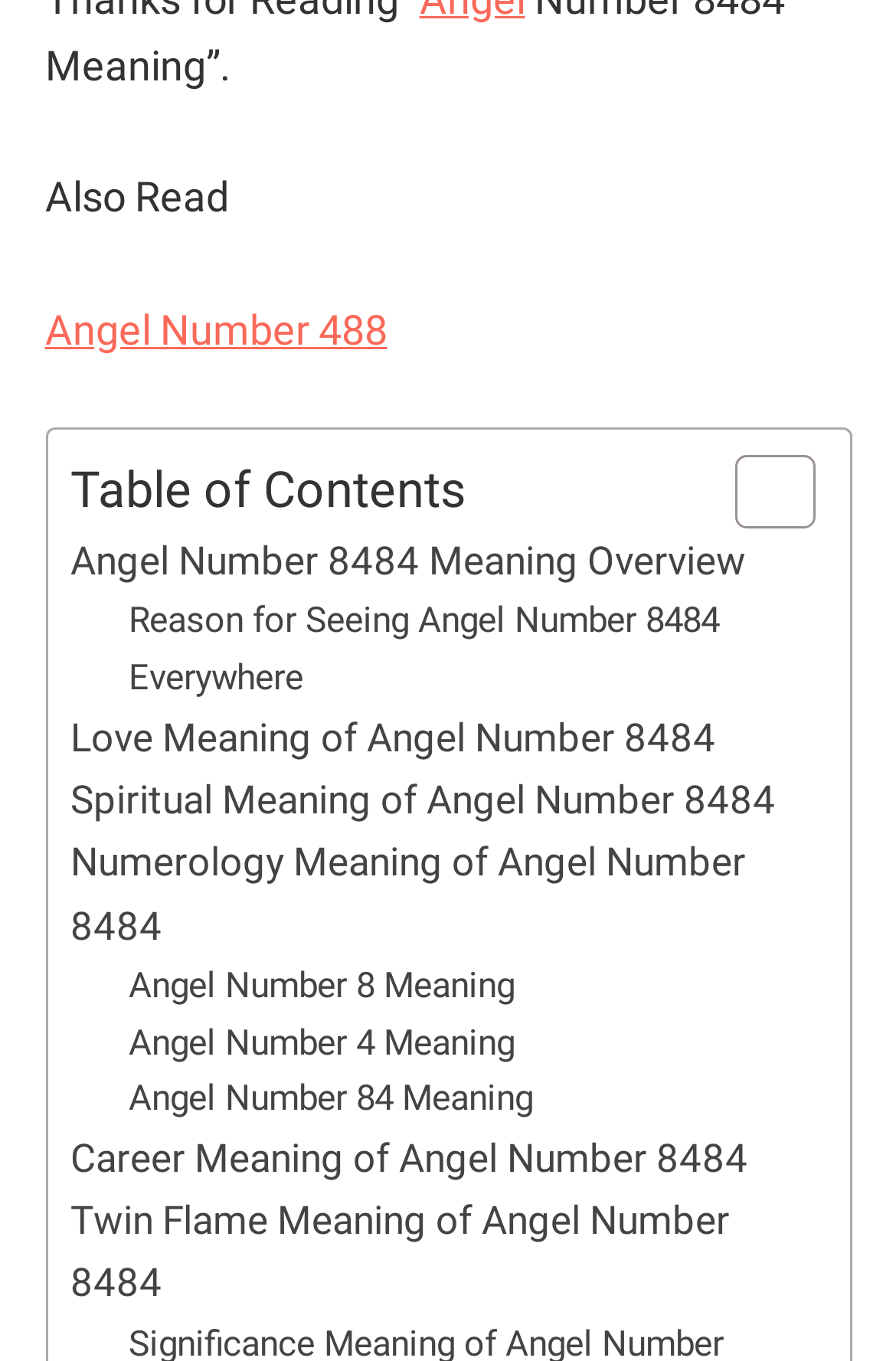Answer briefly with one word or phrase:
What is the first angel number mentioned in the webpage?

Angel Number 488